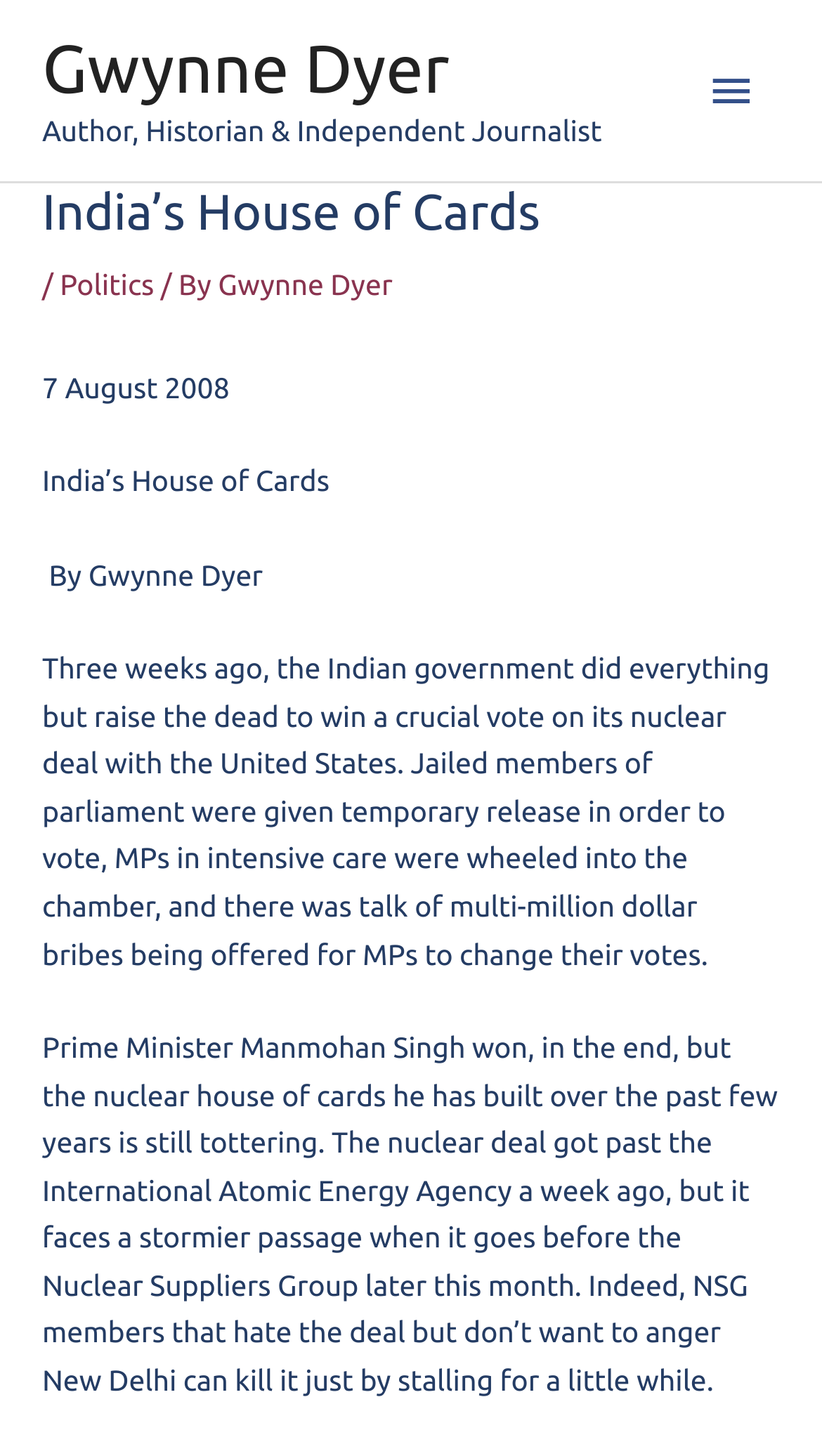Please find and generate the text of the main header of the webpage.

India’s House of Cards